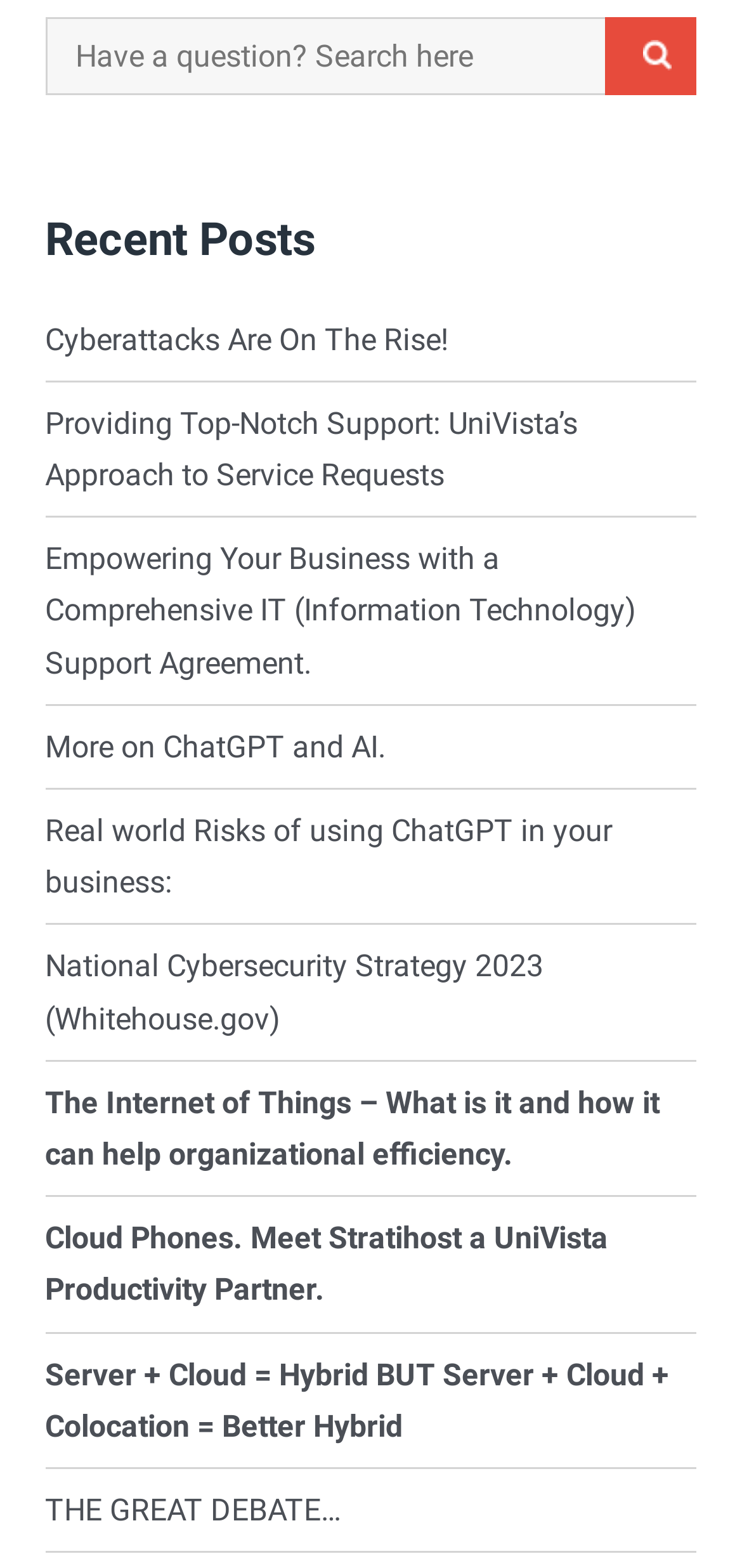Kindly respond to the following question with a single word or a brief phrase: 
How many links are there under 'Recent Posts'?

9